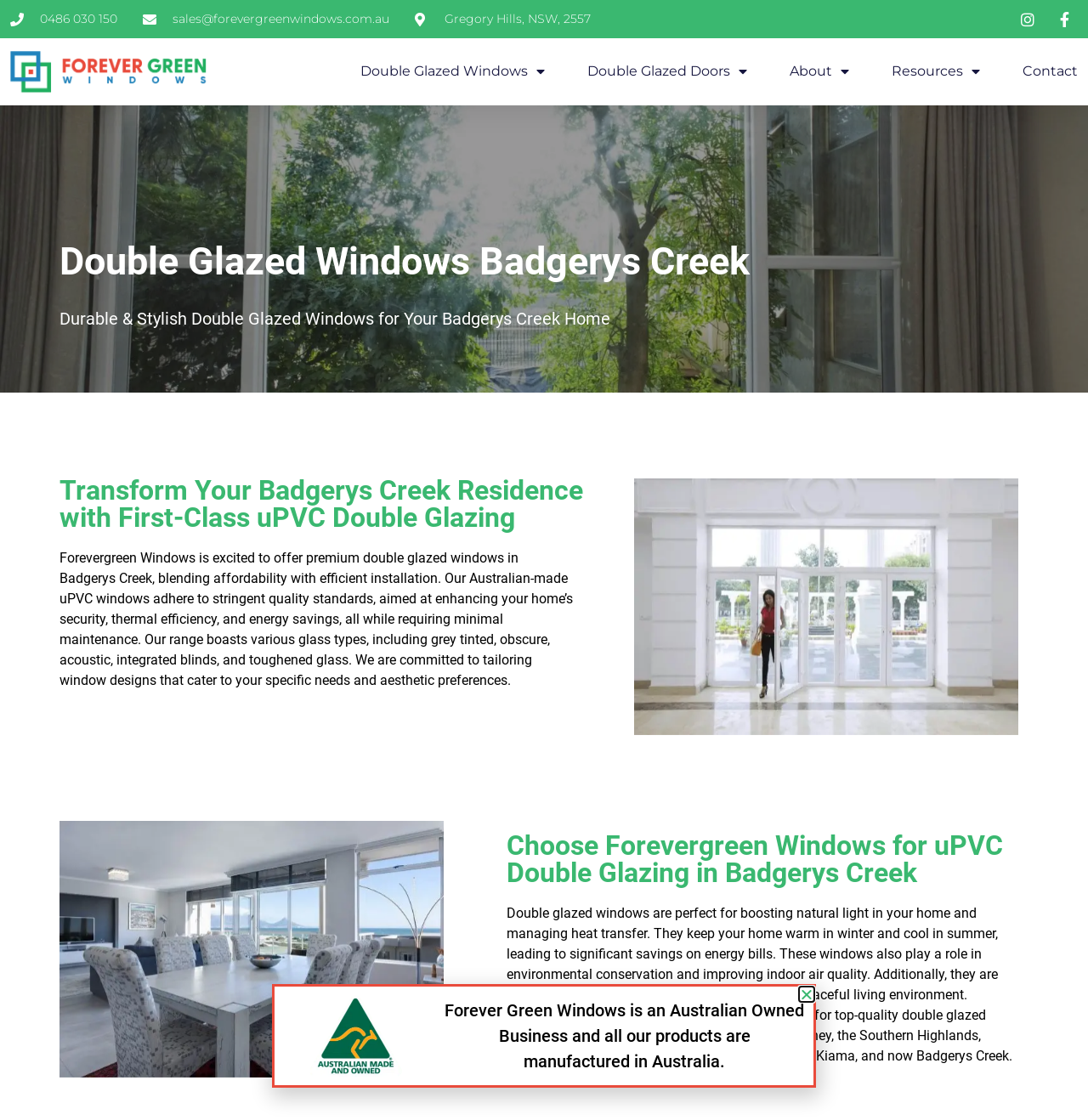What is the phone number to contact Forever Green Windows?
Please provide a single word or phrase as your answer based on the screenshot.

0486 030 150